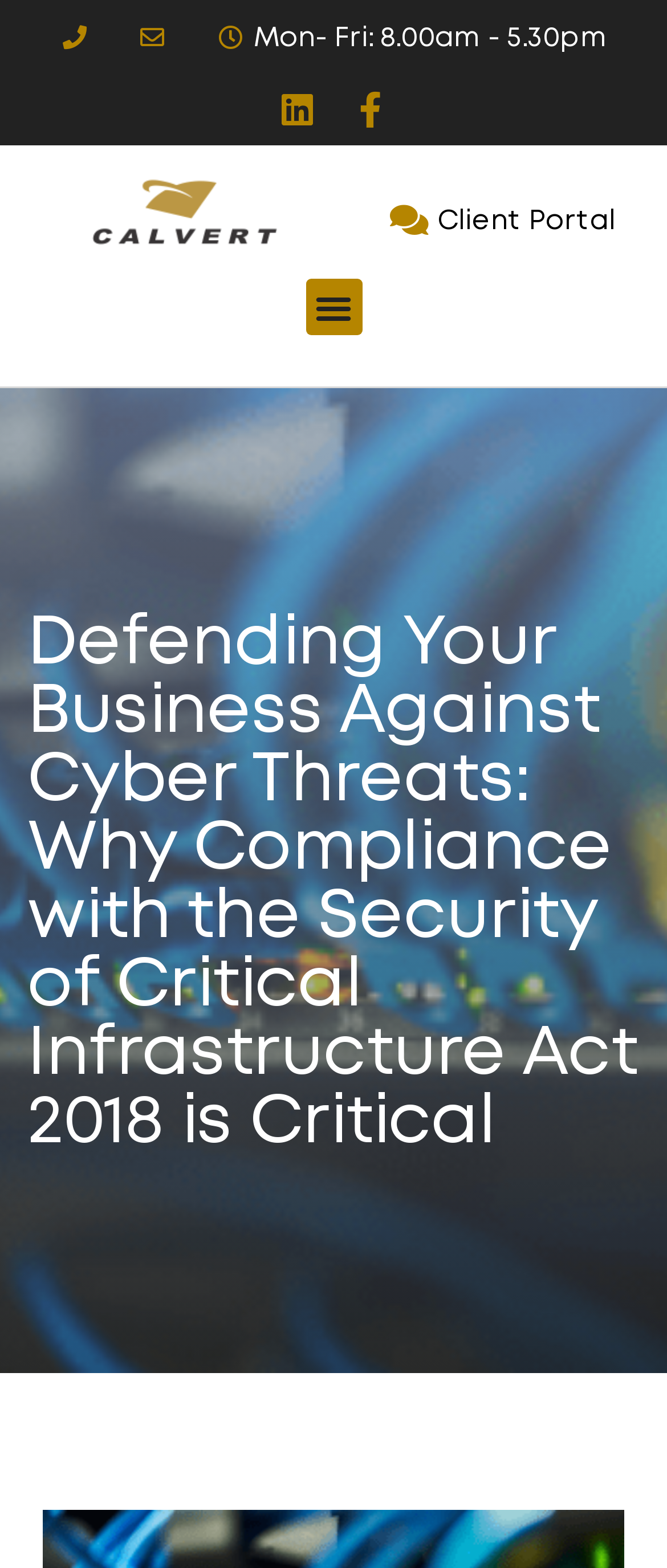Provide an in-depth caption for the webpage.

The webpage appears to be a business-related page, specifically discussing the importance of critical infrastructure and cybersecurity. 

At the top left of the page, there are two links, likely navigation links. Below these links, there is a static text displaying the business hours, "Mon- Fri: 8.00am - 5.30pm", which spans almost the entire width of the page. 

To the right of the business hours, there are three social media links: LinkedIn, Facebook, and a client portal link. The LinkedIn and Facebook links are accompanied by their respective icons. 

Further down the page, there is a button labeled "Menu Toggle", which is not expanded. 

The main content of the page is headed by a prominent heading that reads, "Defending Your Business Against Cyber Threats: Why Compliance with the Security of Critical Infrastructure Act 2018 is Critical". This heading takes up a significant portion of the page, indicating the importance of the topic being discussed.